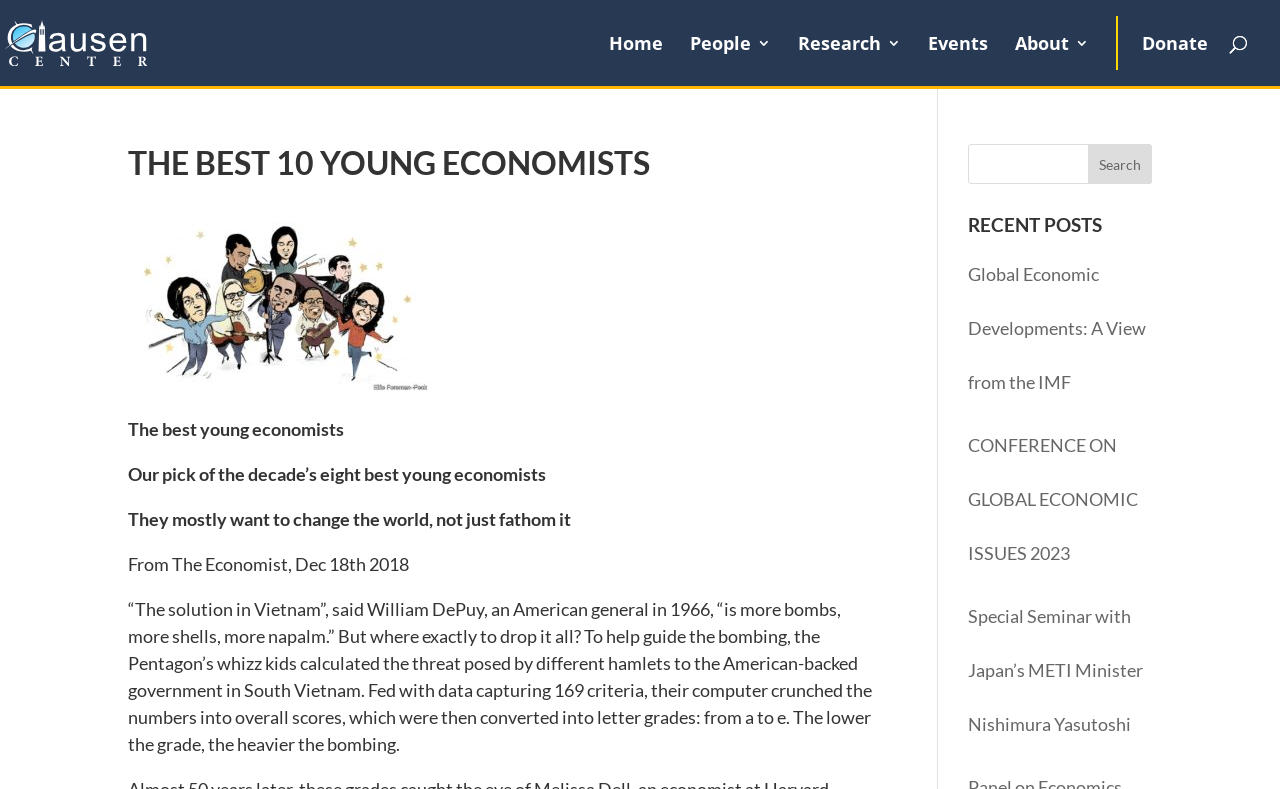Identify the bounding box coordinates of the part that should be clicked to carry out this instruction: "Visit the 'Clausen Center' website".

[0.027, 0.037, 0.178, 0.067]